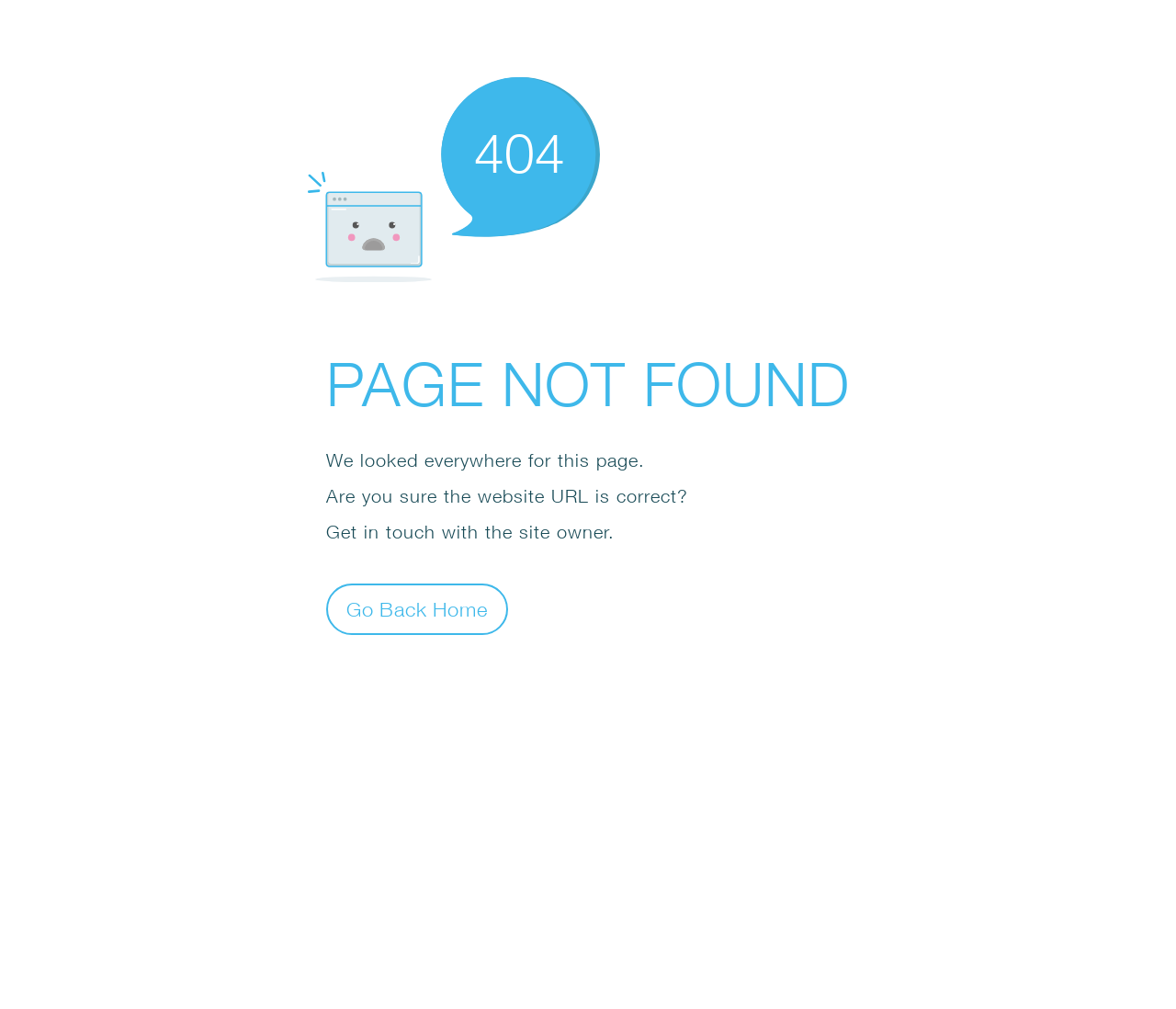From the webpage screenshot, predict the bounding box coordinates (top-left x, top-left y, bottom-right x, bottom-right y) for the UI element described here: Go Back Home

[0.277, 0.579, 0.432, 0.63]